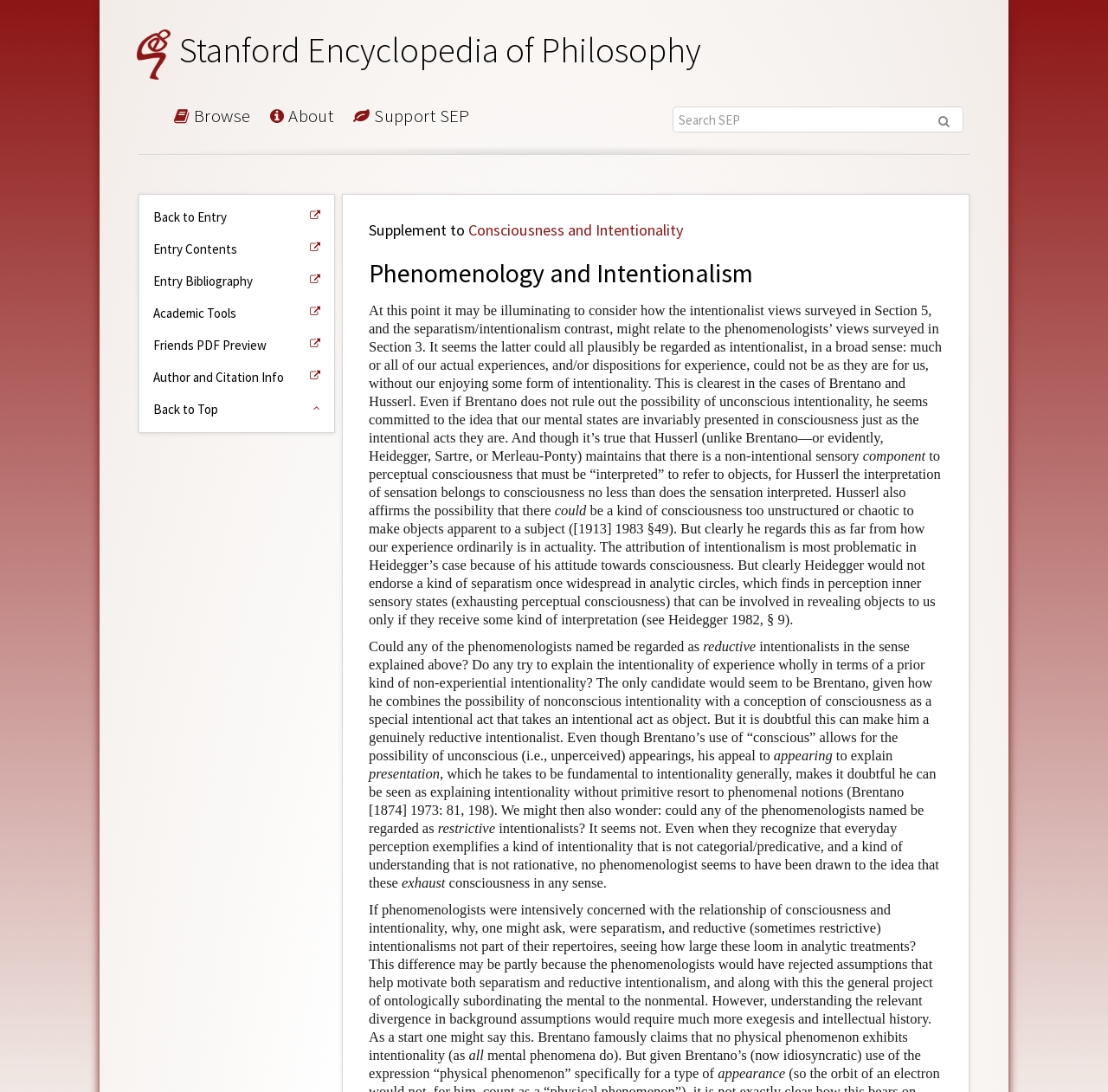Please specify the bounding box coordinates of the element that should be clicked to execute the given instruction: 'Back to Entry'. Ensure the coordinates are four float numbers between 0 and 1, expressed as [left, top, right, bottom].

[0.126, 0.184, 0.302, 0.214]